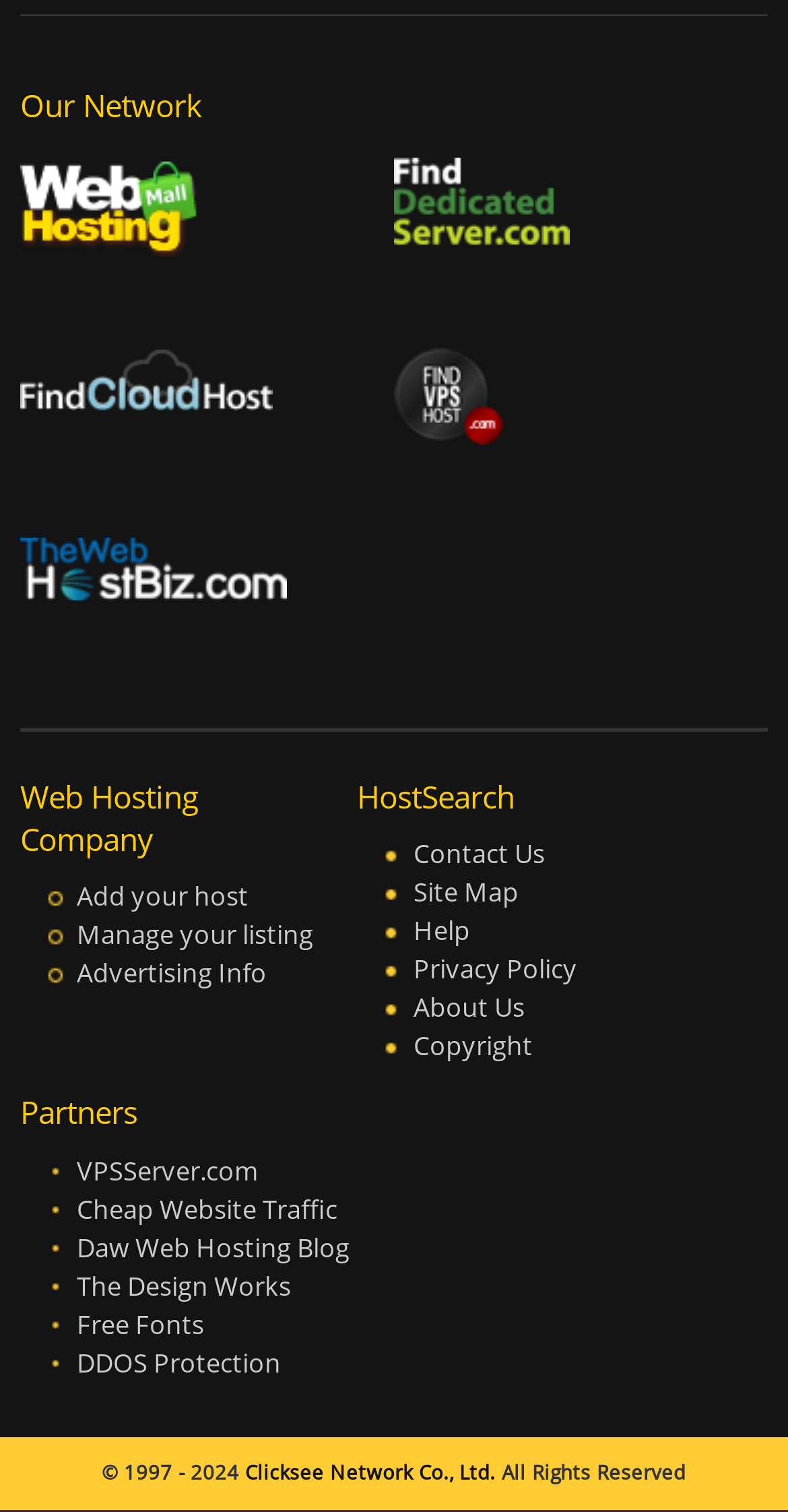What is the topic of the 'Daw Web Hosting Blog' link?
Please provide a single word or phrase answer based on the image.

Web hosting